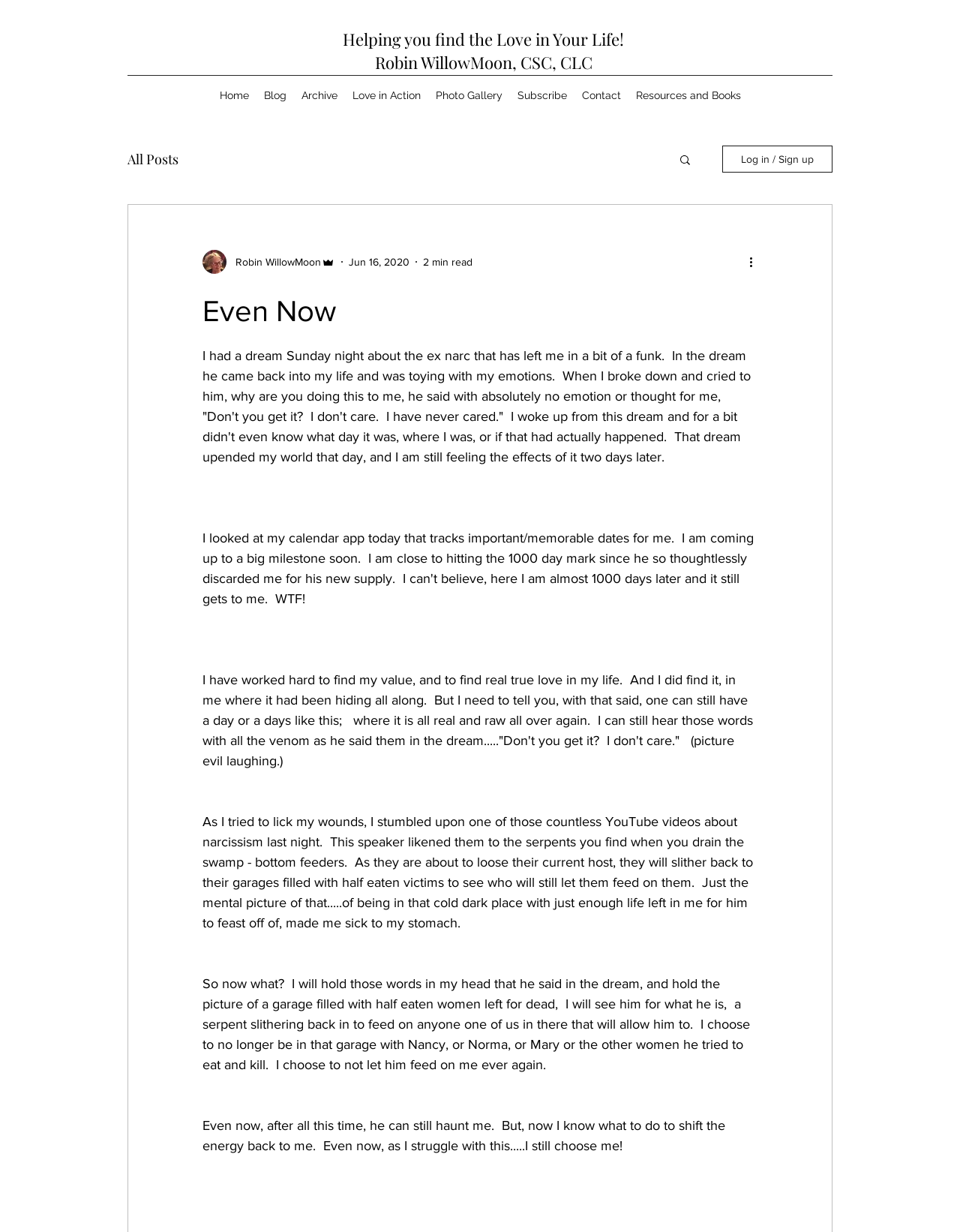Identify the bounding box for the given UI element using the description provided. Coordinates should be in the format (top-left x, top-left y, bottom-right x, bottom-right y) and must be between 0 and 1. Here is the description: All Posts

[0.133, 0.122, 0.186, 0.136]